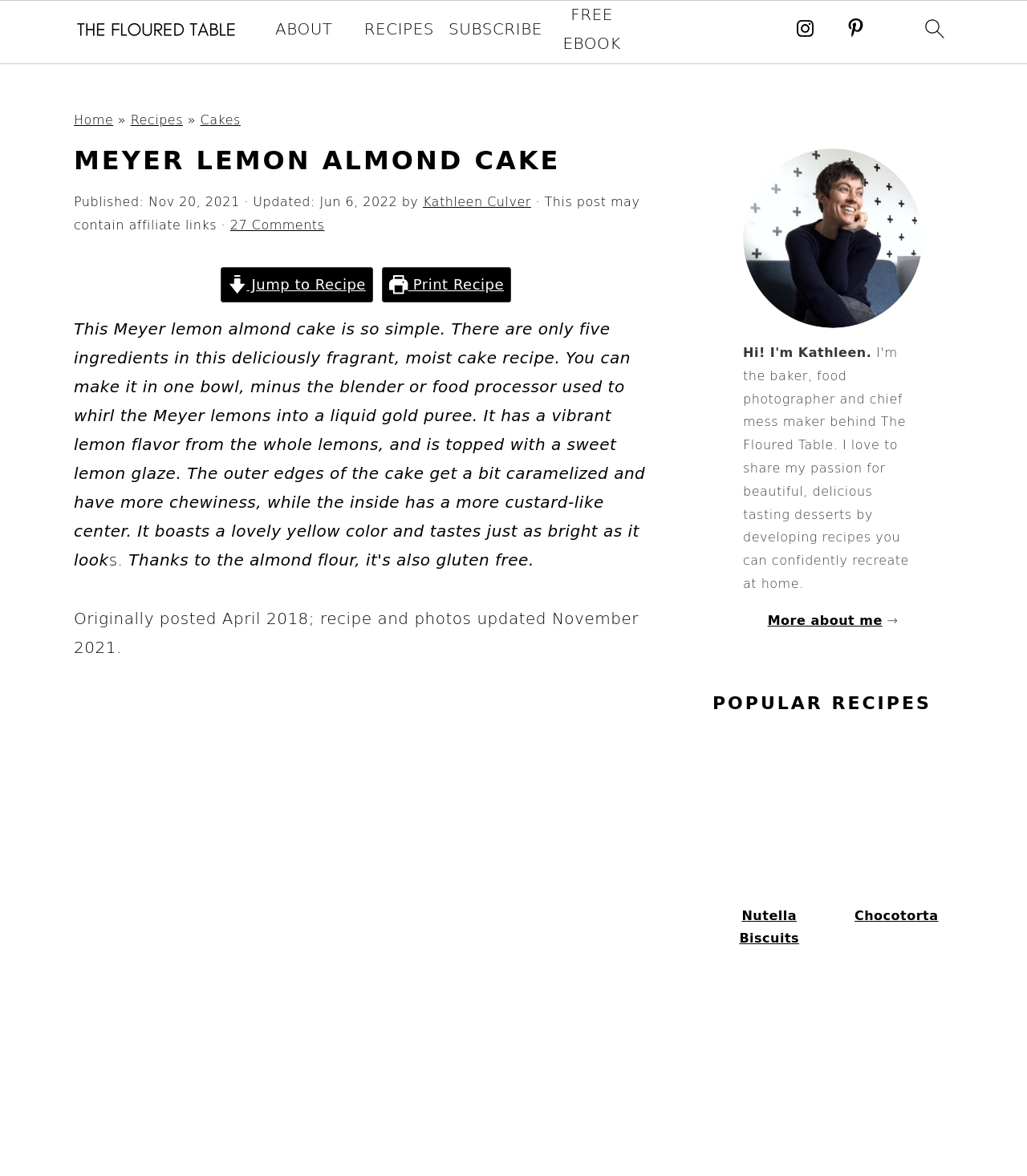Please find the bounding box coordinates of the section that needs to be clicked to achieve this instruction: "jump to recipe".

[0.215, 0.227, 0.363, 0.257]